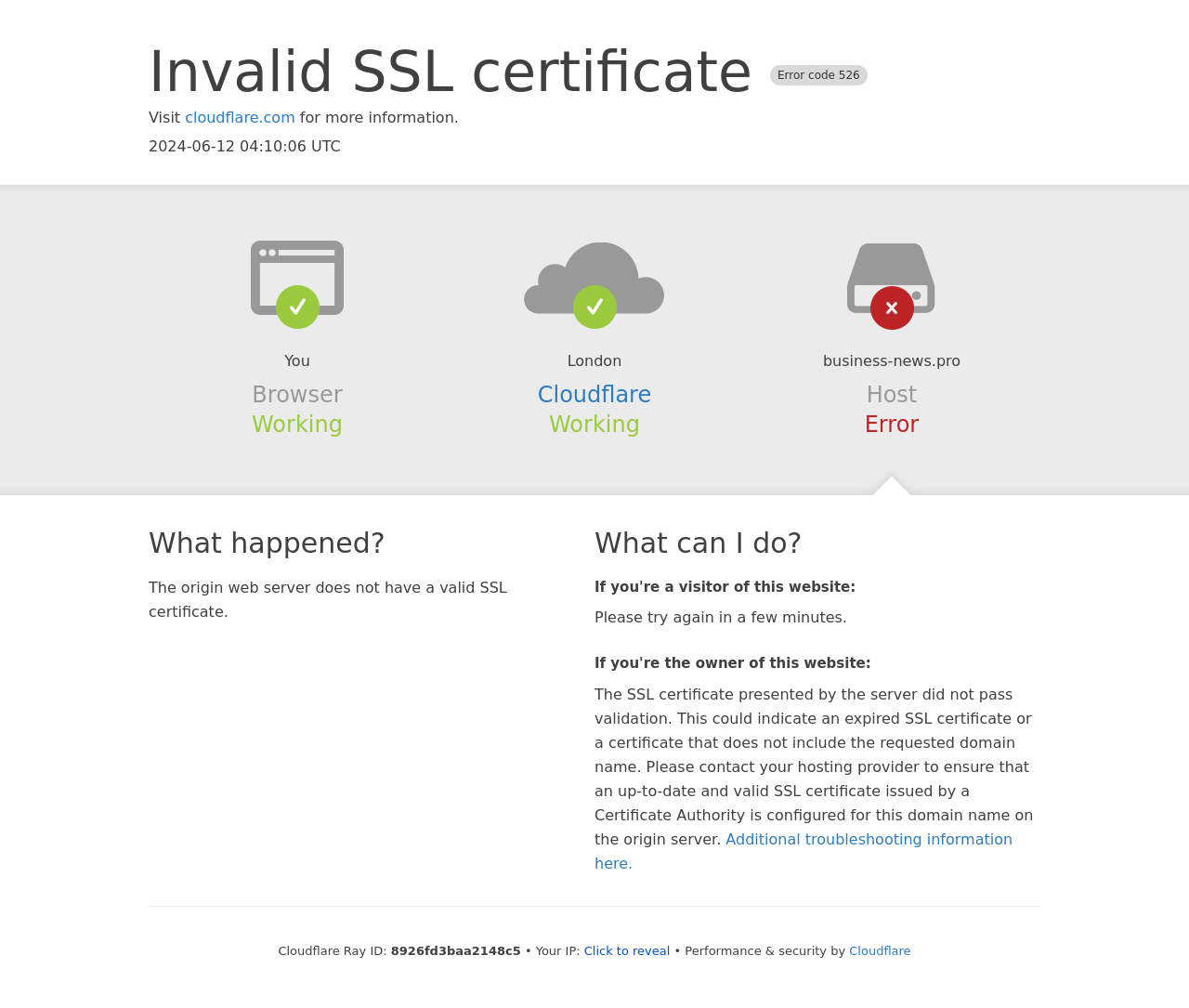Can you give a comprehensive explanation to the question given the content of the image?
What is the recommended action for visitors?

The webpage suggests that if you're a visitor of this website, you should try again in a few minutes, as indicated in the section 'What can I do?'.